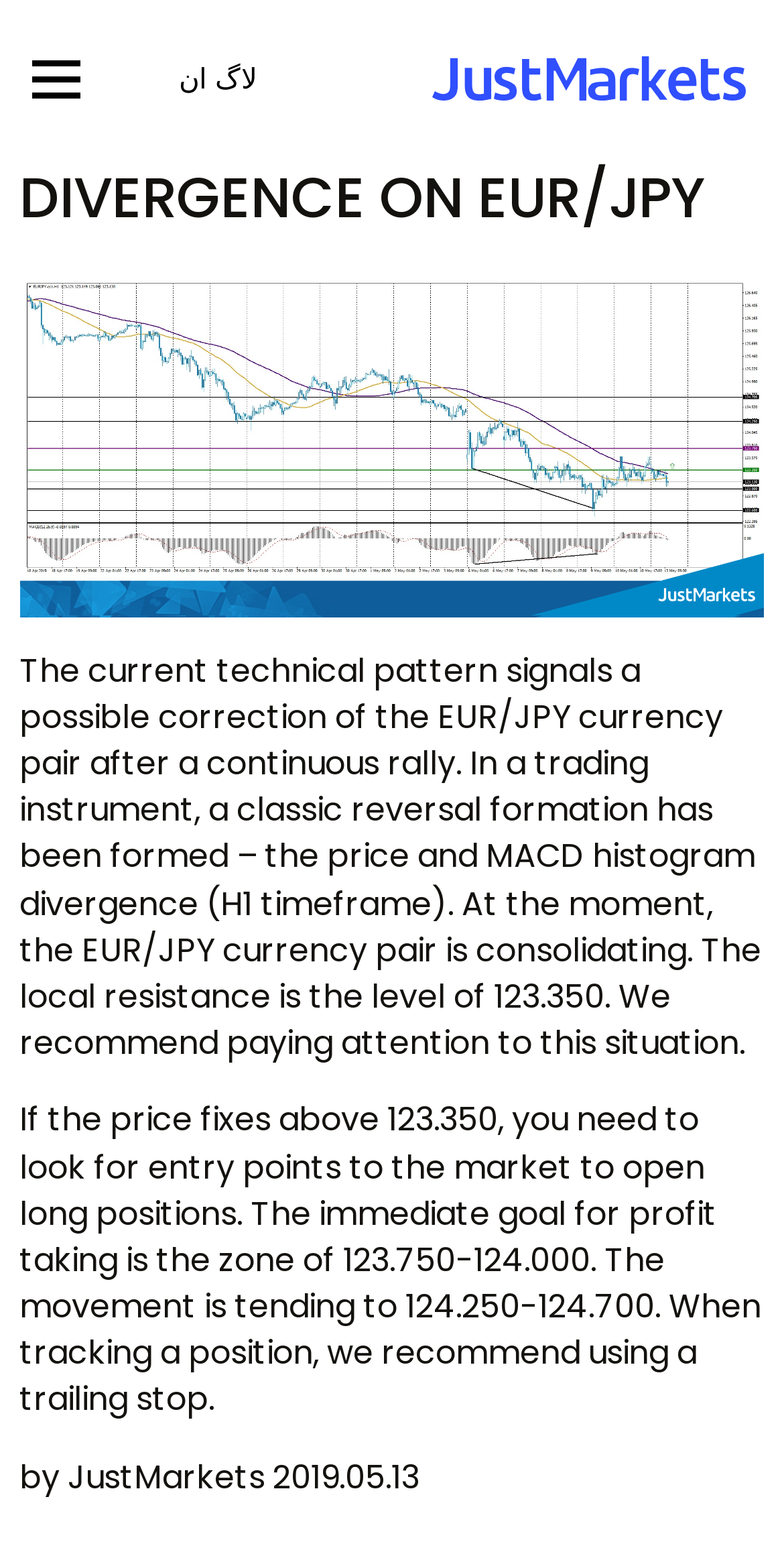Determine the bounding box for the UI element described here: "لاگ ان".

[0.185, 0.026, 0.372, 0.078]